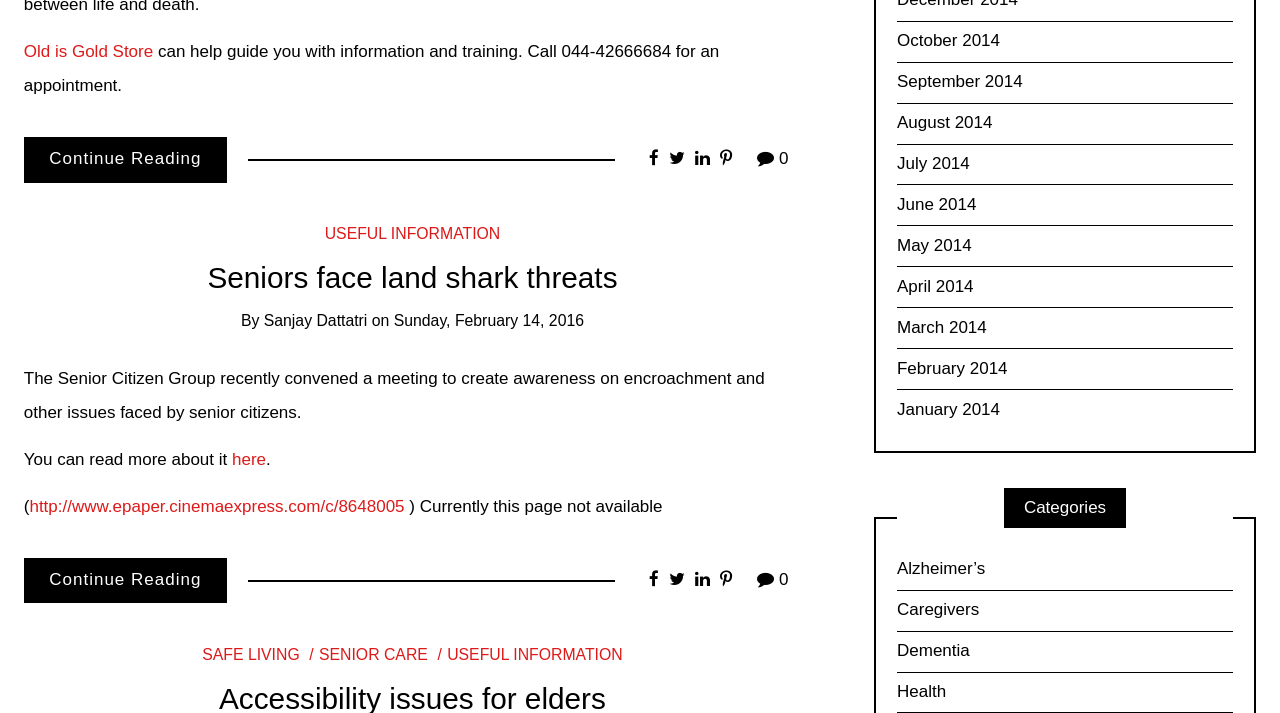Find the bounding box coordinates of the element to click in order to complete the given instruction: "Click on 'Old is Gold Store'."

[0.019, 0.058, 0.12, 0.085]